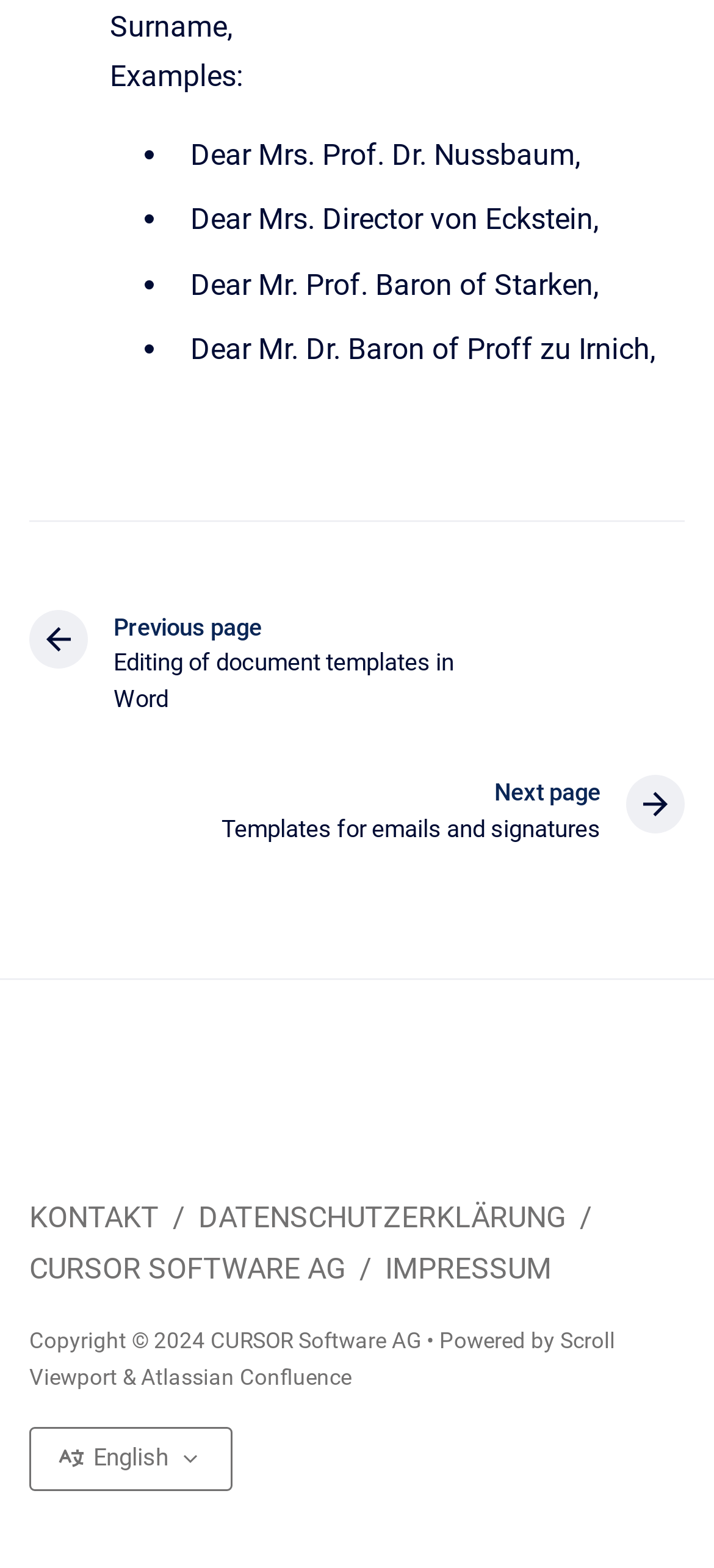What is the copyright year of the webpage?
Using the image as a reference, answer the question with a short word or phrase.

2024